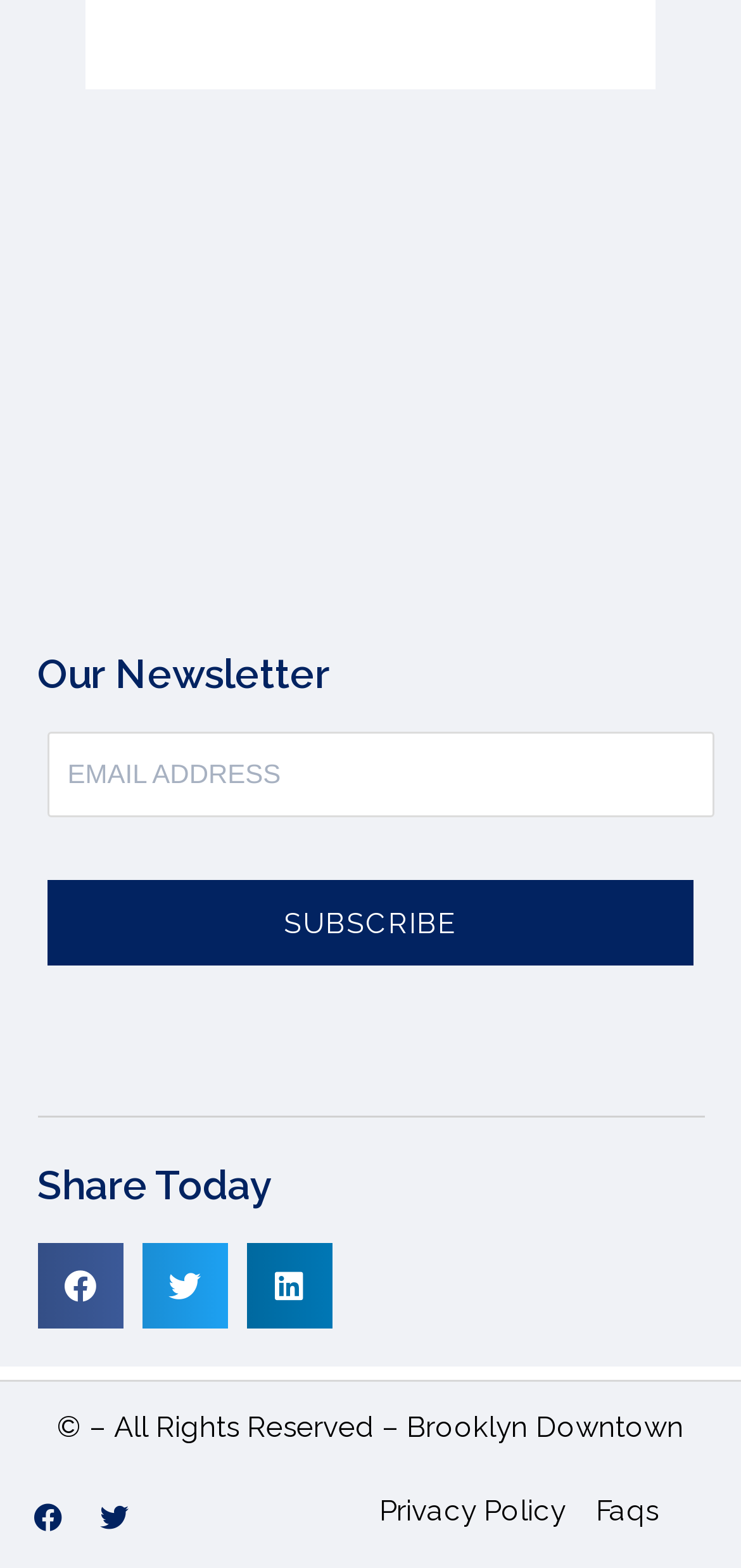From the element description: "name="your-email" placeholder="Email Address"", extract the bounding box coordinates of the UI element. The coordinates should be expressed as four float numbers between 0 and 1, in the order [left, top, right, bottom].

[0.063, 0.467, 0.963, 0.521]